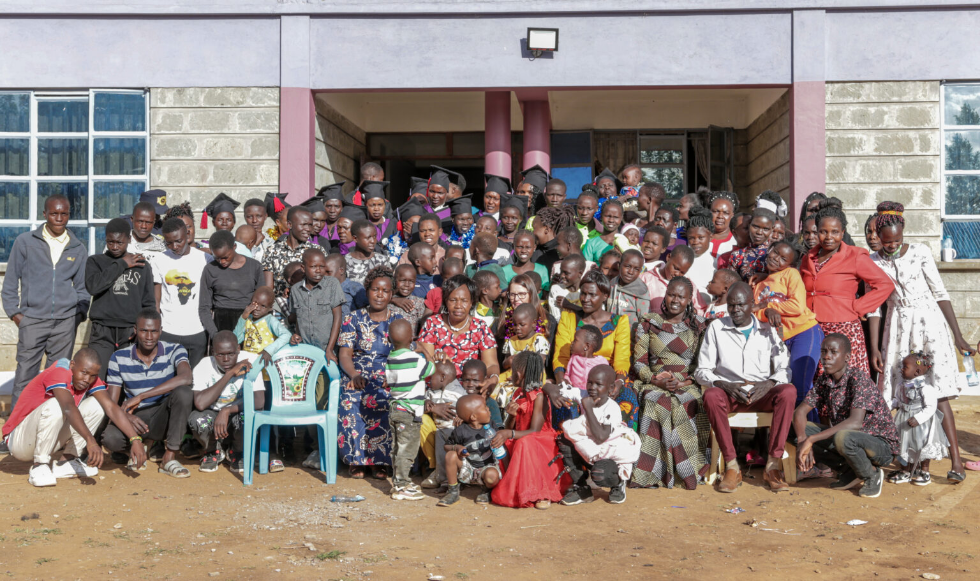What is the significance of this graduation ceremony?
Using the information from the image, answer the question thoroughly.

The caption states that this graduation marks a pivotal milestone in the journey of the graduates and their families towards financial independence and community reintegration, indicating the importance of this ceremony in their lives.